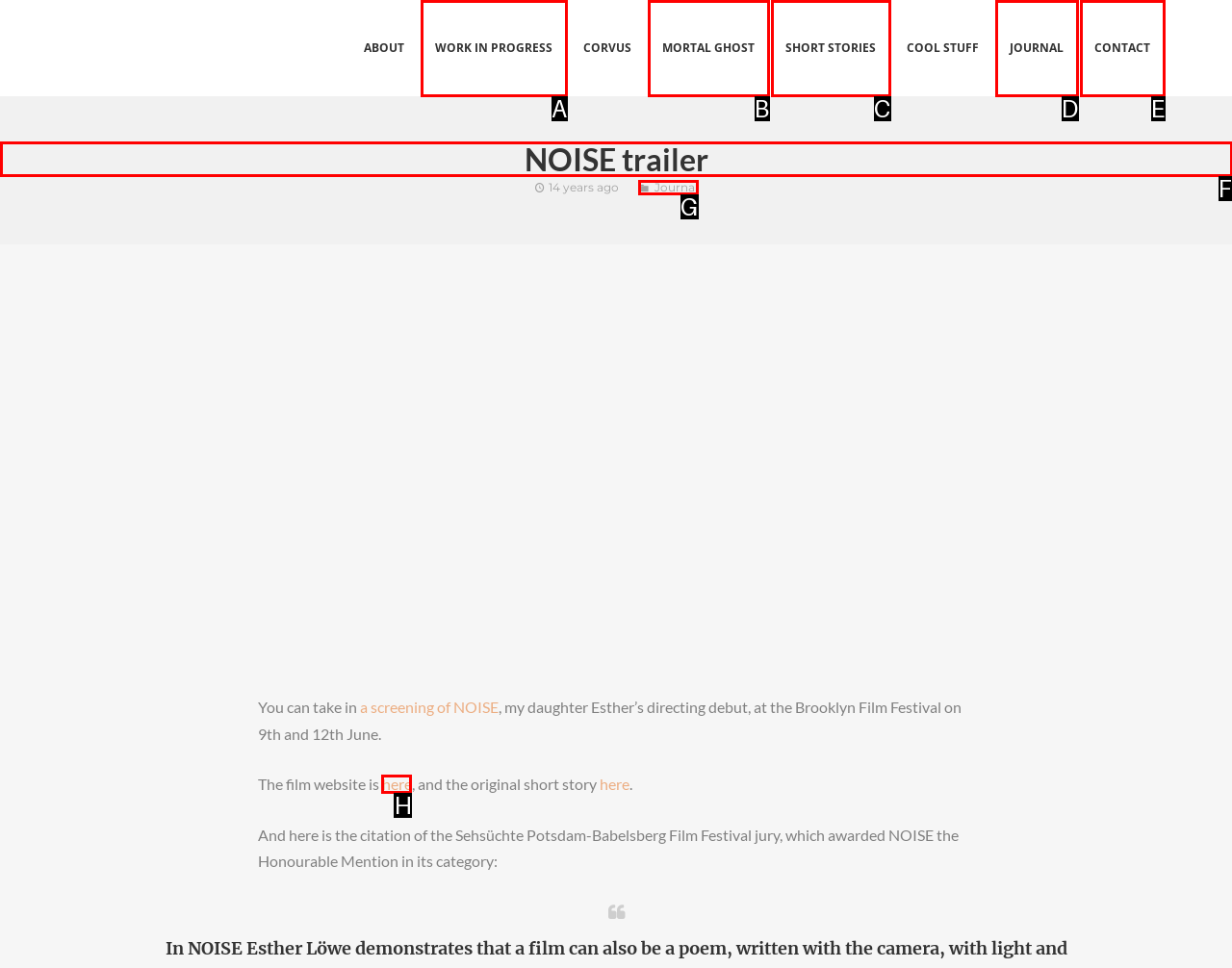Select the HTML element that needs to be clicked to perform the task: view the NOISE trailer. Reply with the letter of the chosen option.

F